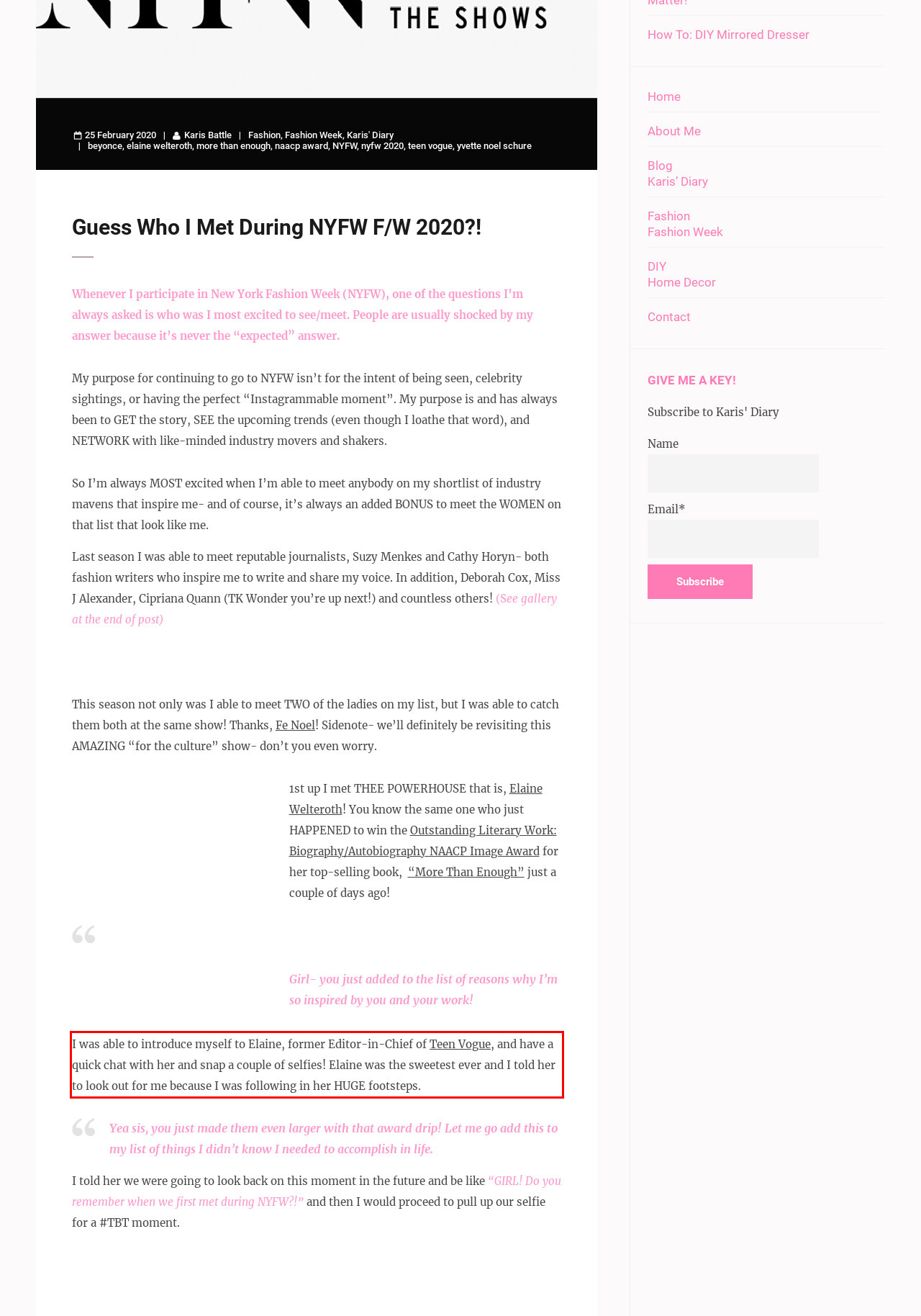Identify the text within the red bounding box on the webpage screenshot and generate the extracted text content.

I was able to introduce myself to Elaine, former Editor-in-Chief of Teen Vogue, and have a quick chat with her and snap a couple of selfies! Elaine was the sweetest ever and I told her to look out for me because I was following in her HUGE footsteps.